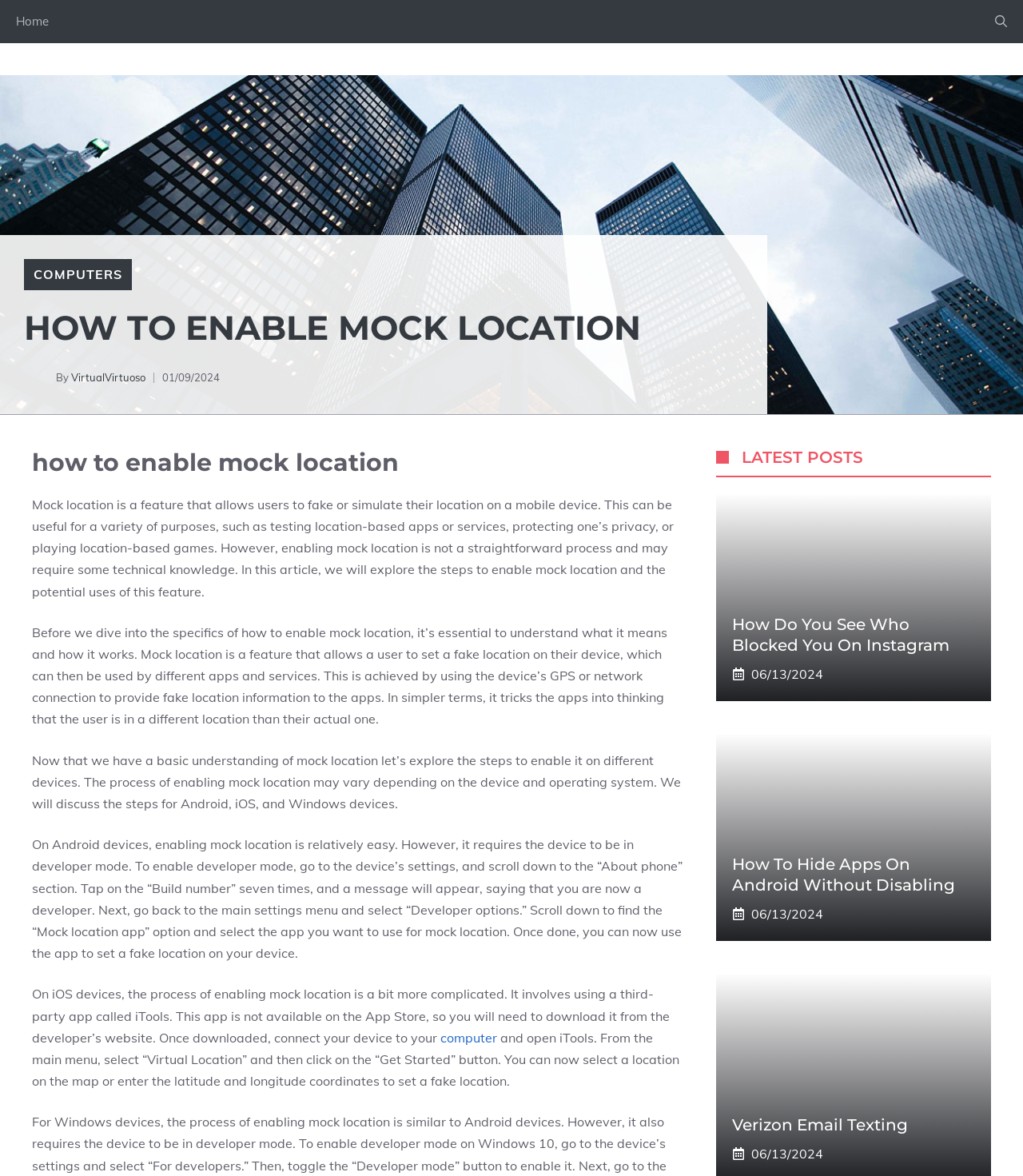Answer the question in a single word or phrase:
What is the purpose of using iTools on iOS devices?

To enable mock location